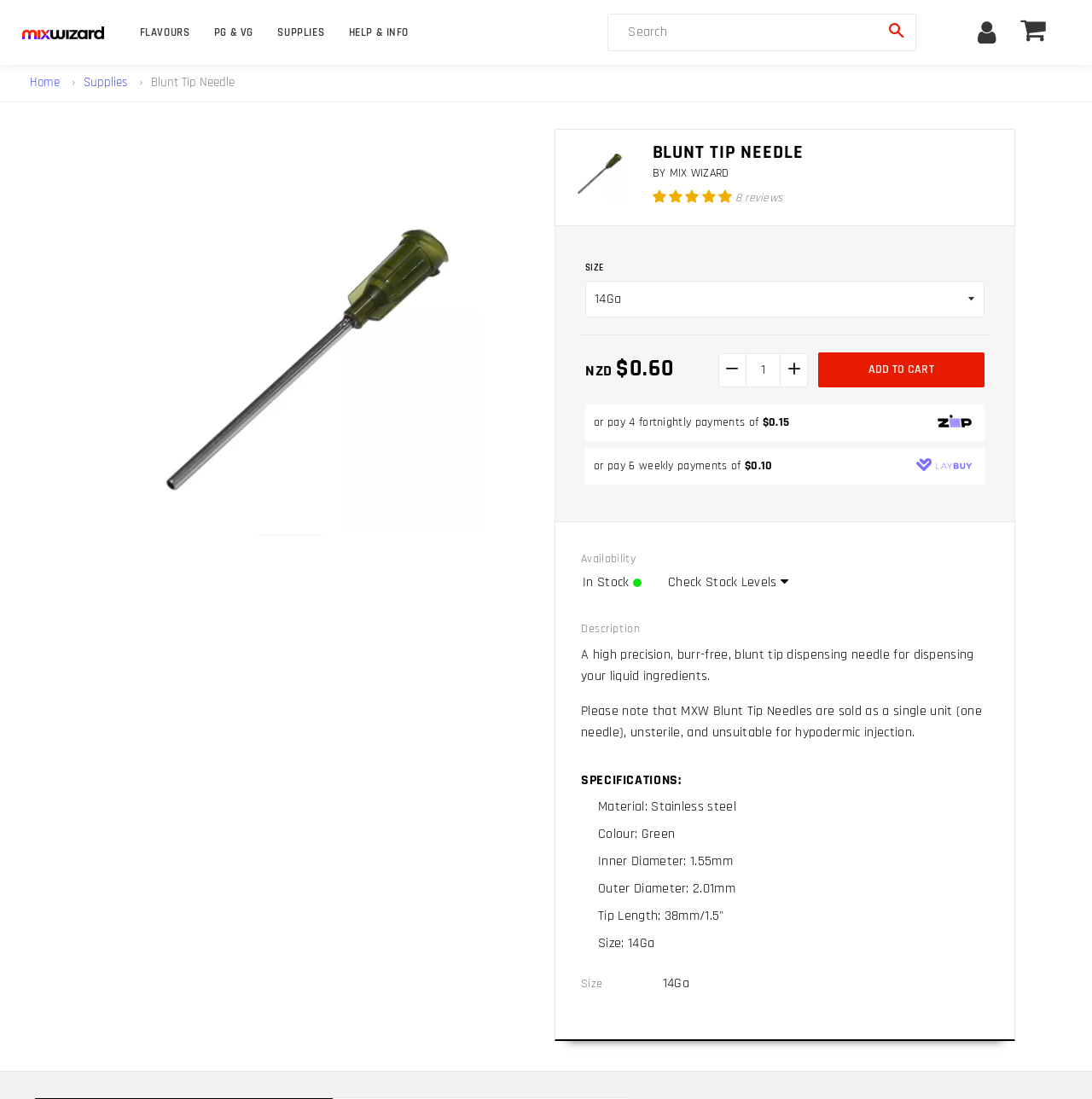What is the inner diameter of the blunt tip needle?
Respond with a short answer, either a single word or a phrase, based on the image.

1.55mm